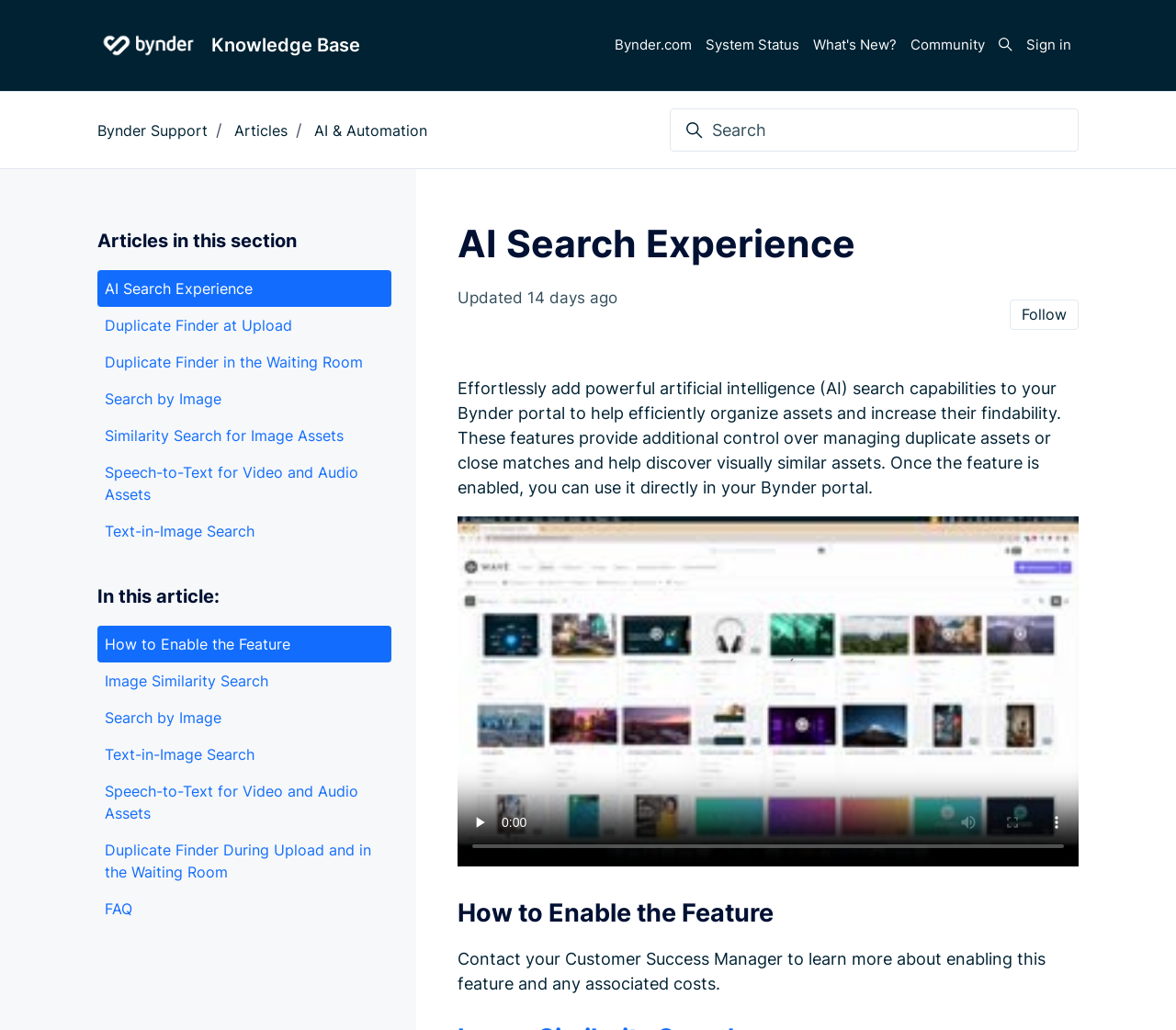Are there any related articles available on the webpage?
Please elaborate on the answer to the question with detailed information.

The webpage contains a section titled 'Articles in this section', which lists several related articles, including 'AI Search Experience', 'Duplicate Finder at Upload', and 'Search by Image'. This suggests that there are additional resources available for users who want to learn more about the AI Search Experience feature and related topics.